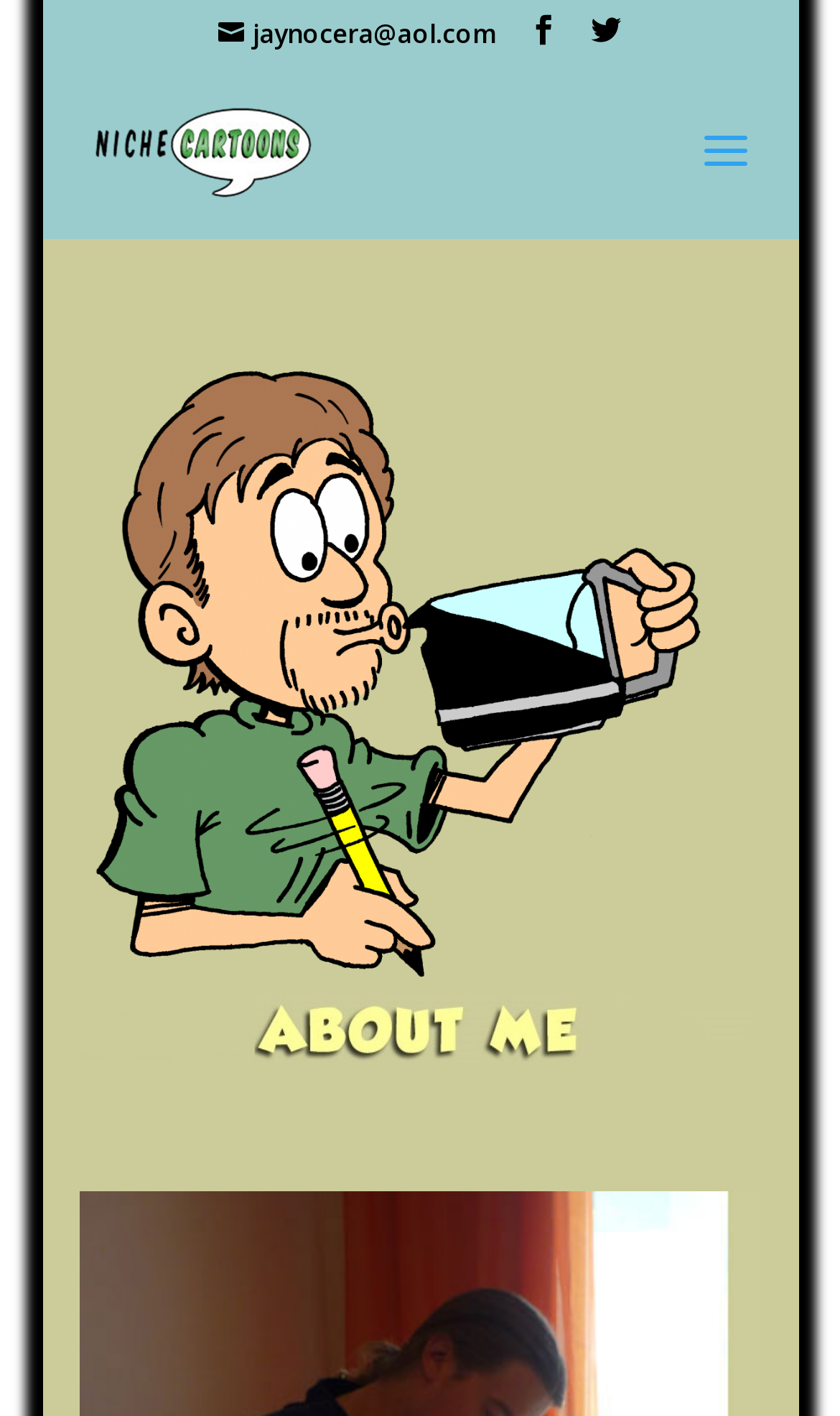Describe in detail what you see on the webpage.

The webpage is titled "The Cartoonist | Niche Cartoons" and appears to be a personal website or portfolio for a cartoonist. At the top left, there is a link to the cartoonist's email address, "jaynocera@aol.com". Next to it, there are two social media links, represented by icons. 

Below the email address, there is a prominent link to "Niche Cartoons", accompanied by a small image with the same name. This link is likely a main navigation item or a logo.

On the right side of the page, there is a search bar with a label "Search for:". The search bar spans almost half of the page's width.

The main content of the page features two large images. The first image, taking up most of the page's width, is titled "niche cartoons" and appears to be a showcase of the cartoonist's work. Below it, there is another image titled "niche cartoons about me", which might be a personal introduction or a brief bio of the cartoonist.